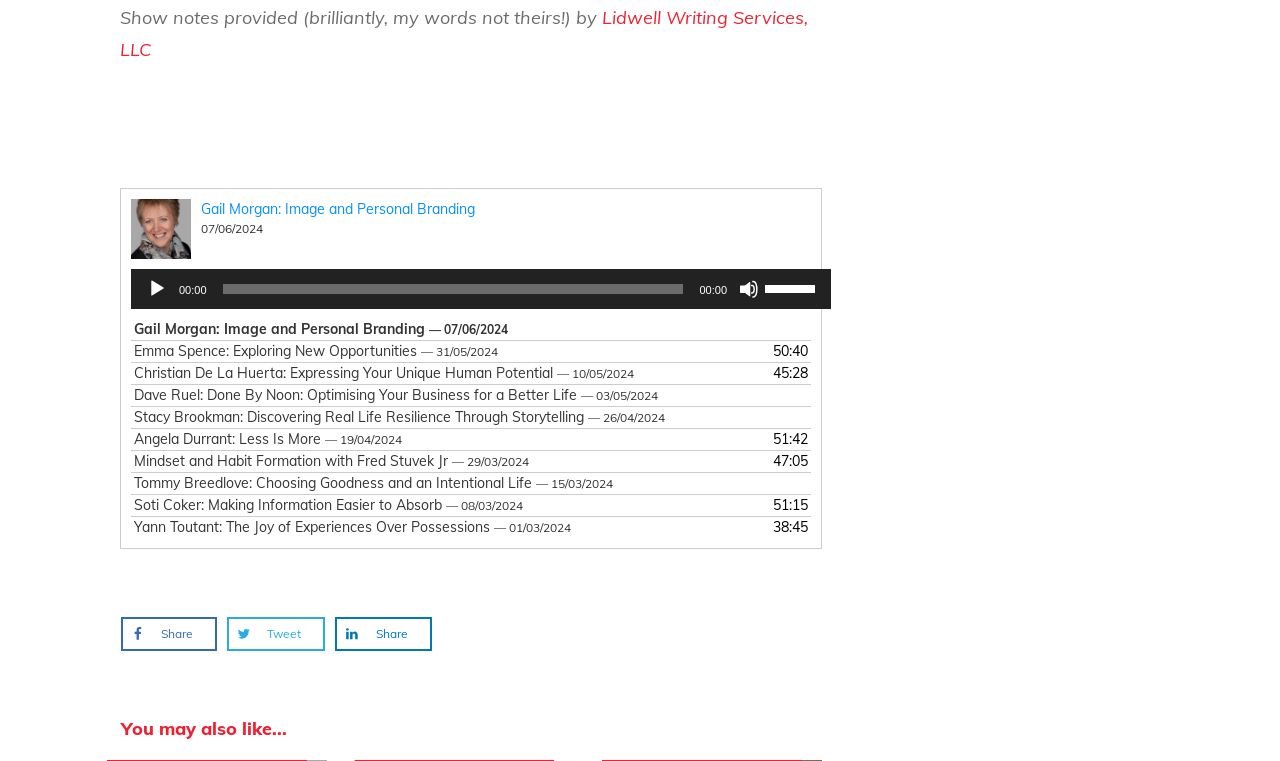Reply to the question with a brief word or phrase: What is the function of the button with the text 'Play'?

Play audio